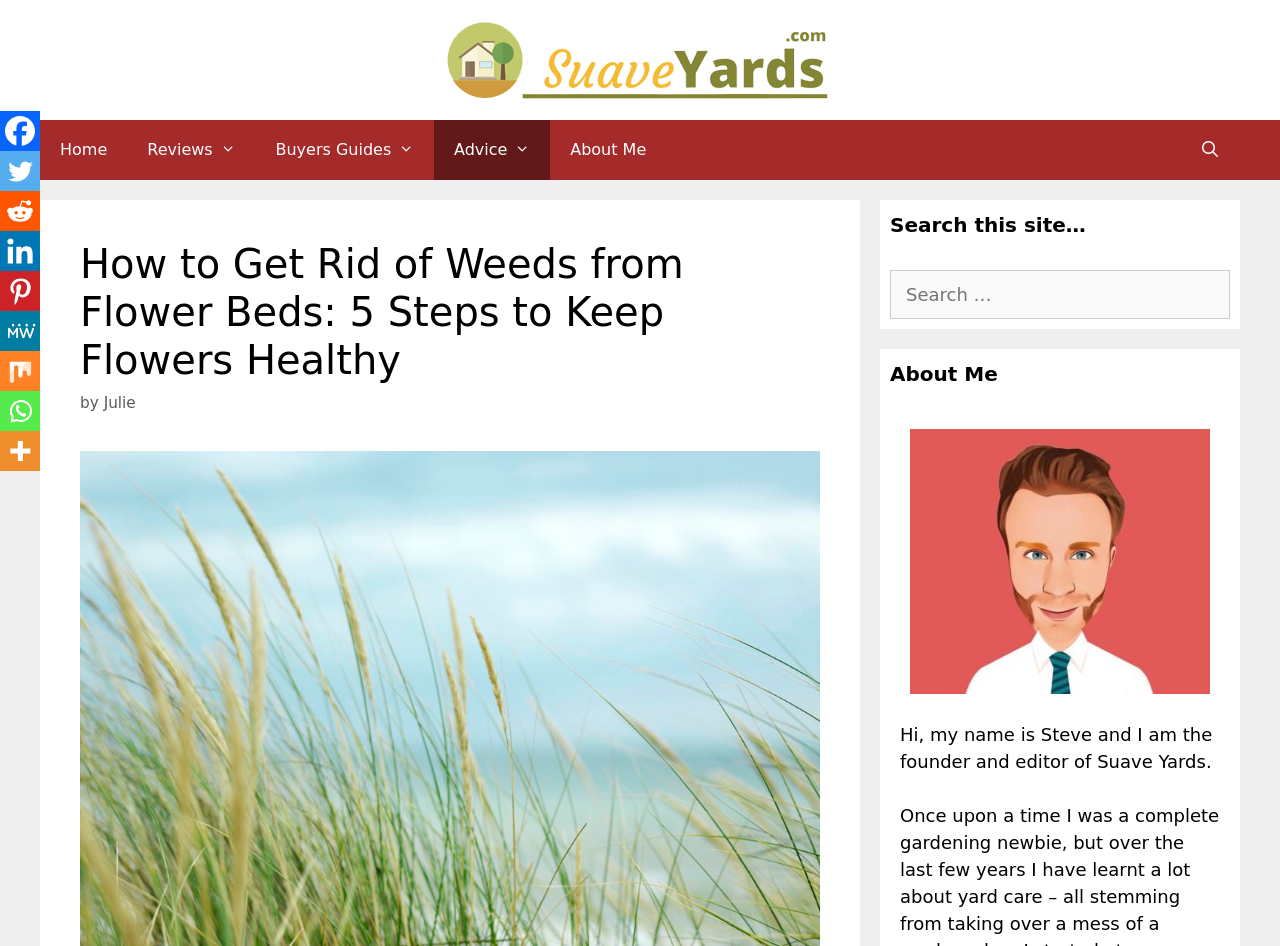Locate the bounding box coordinates of the clickable region to complete the following instruction: "Click the SuaveYards.com link."

[0.344, 0.051, 0.656, 0.073]